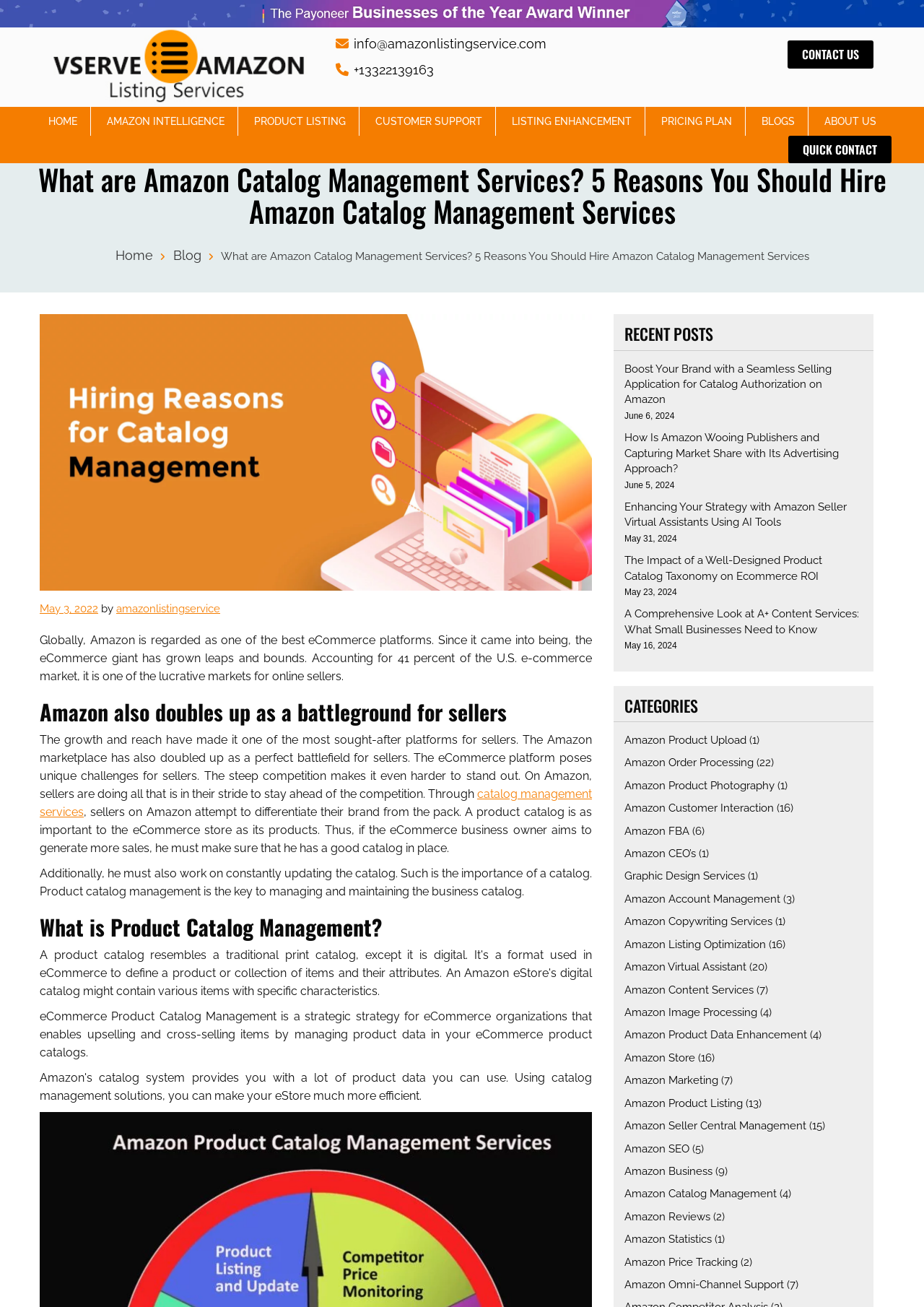Please mark the clickable region by giving the bounding box coordinates needed to complete this instruction: "View PRICING PLAN".

[0.701, 0.082, 0.806, 0.104]